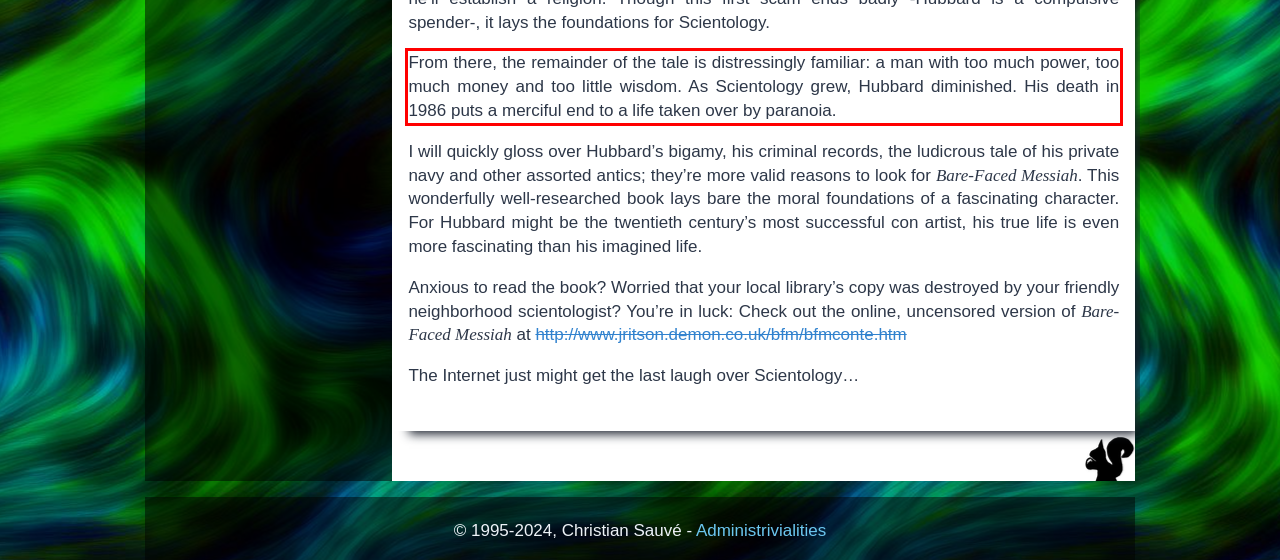You have a screenshot of a webpage with a red bounding box. Use OCR to generate the text contained within this red rectangle.

From there, the remainder of the tale is distressingly familiar: a man with too much power, too much money and too little wisdom. As Scientology grew, Hubbard diminished. His death in 1986 puts a merciful end to a life taken over by paranoia.